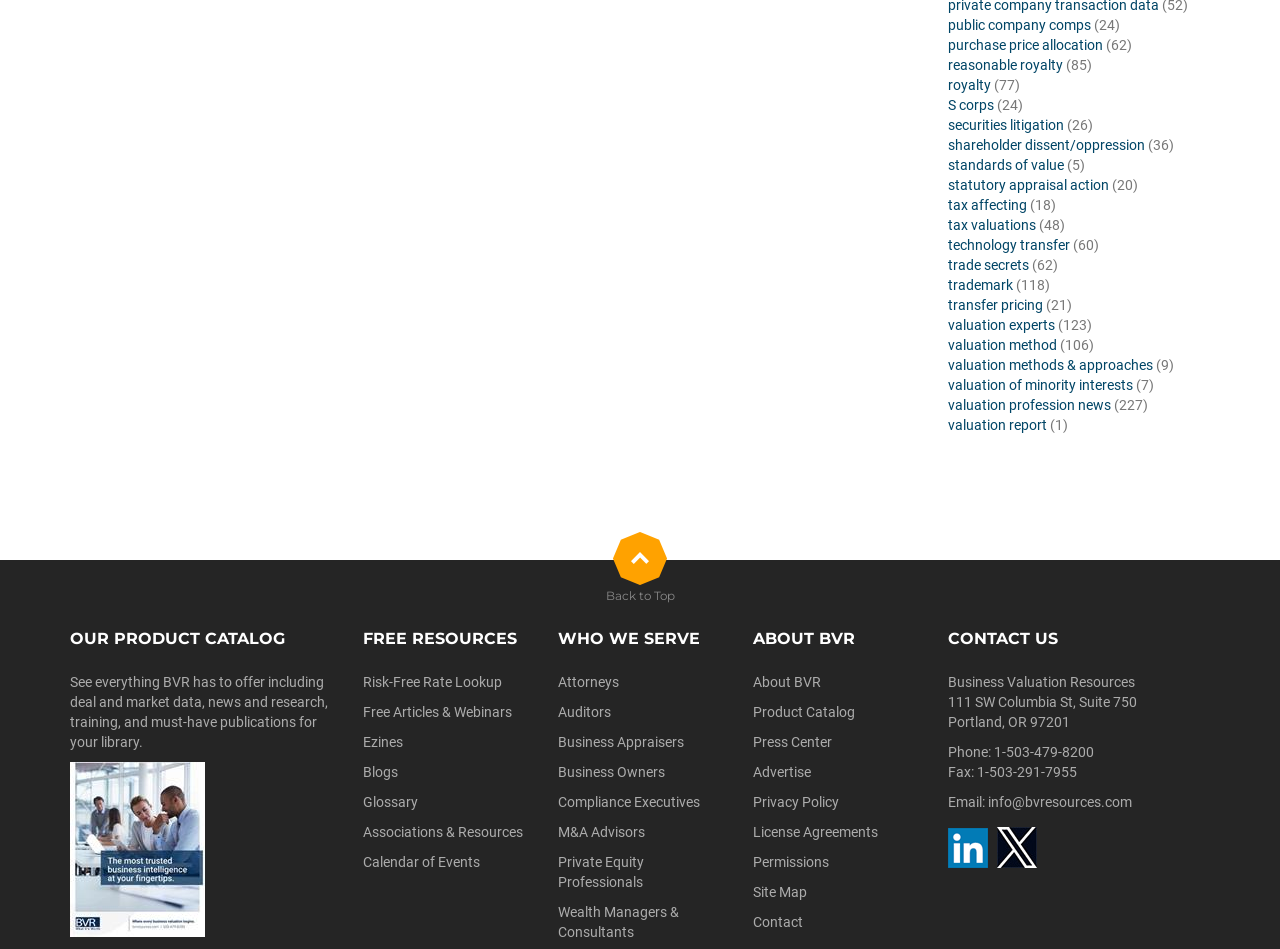Please find the bounding box coordinates for the clickable element needed to perform this instruction: "Click on the link to read reviews".

None